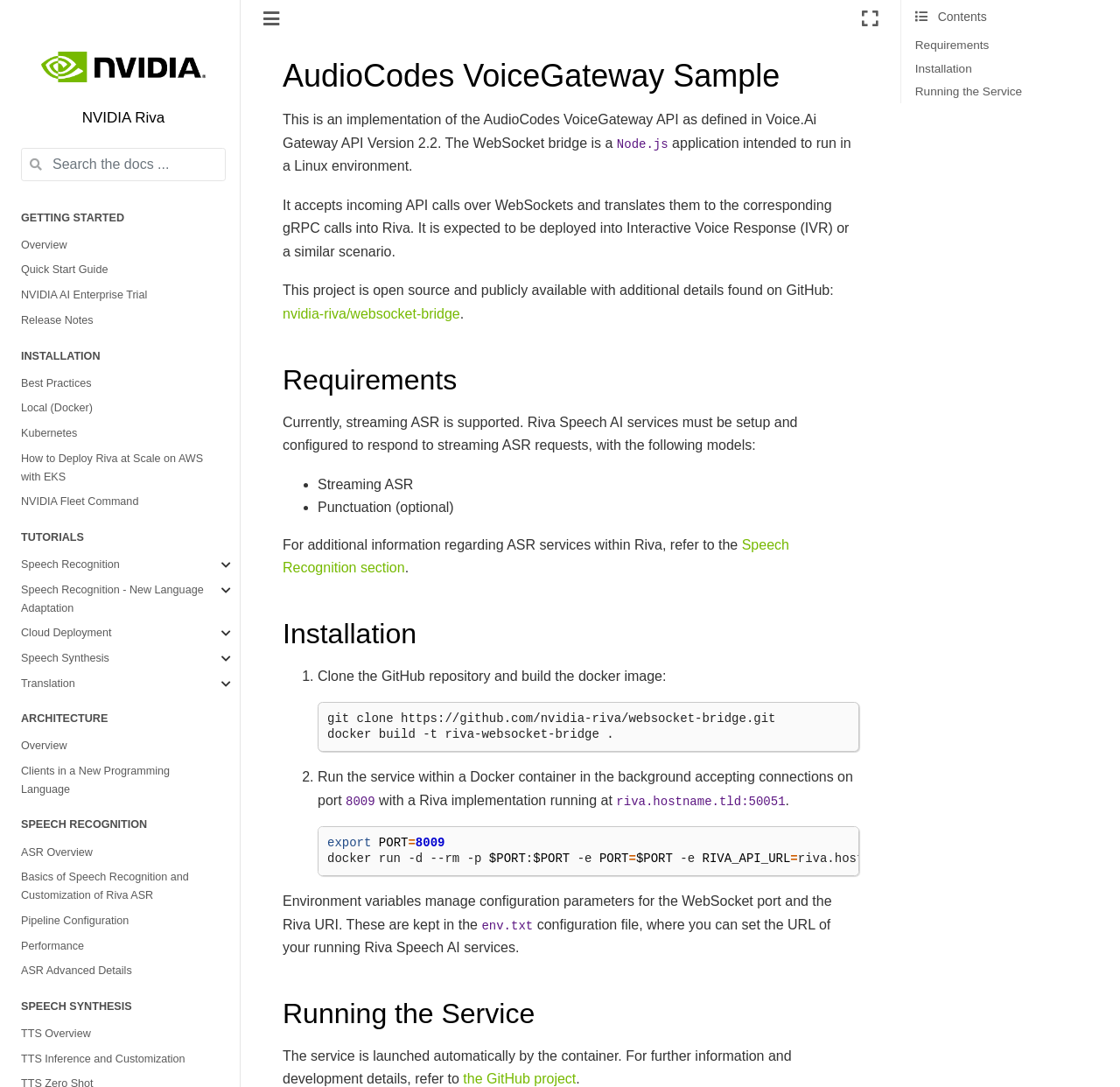Locate the bounding box coordinates of the UI element described by: "NVIDIA AI Enterprise Trial". Provide the coordinates as four float numbers between 0 and 1, formatted as [left, top, right, bottom].

[0.019, 0.26, 0.213, 0.283]